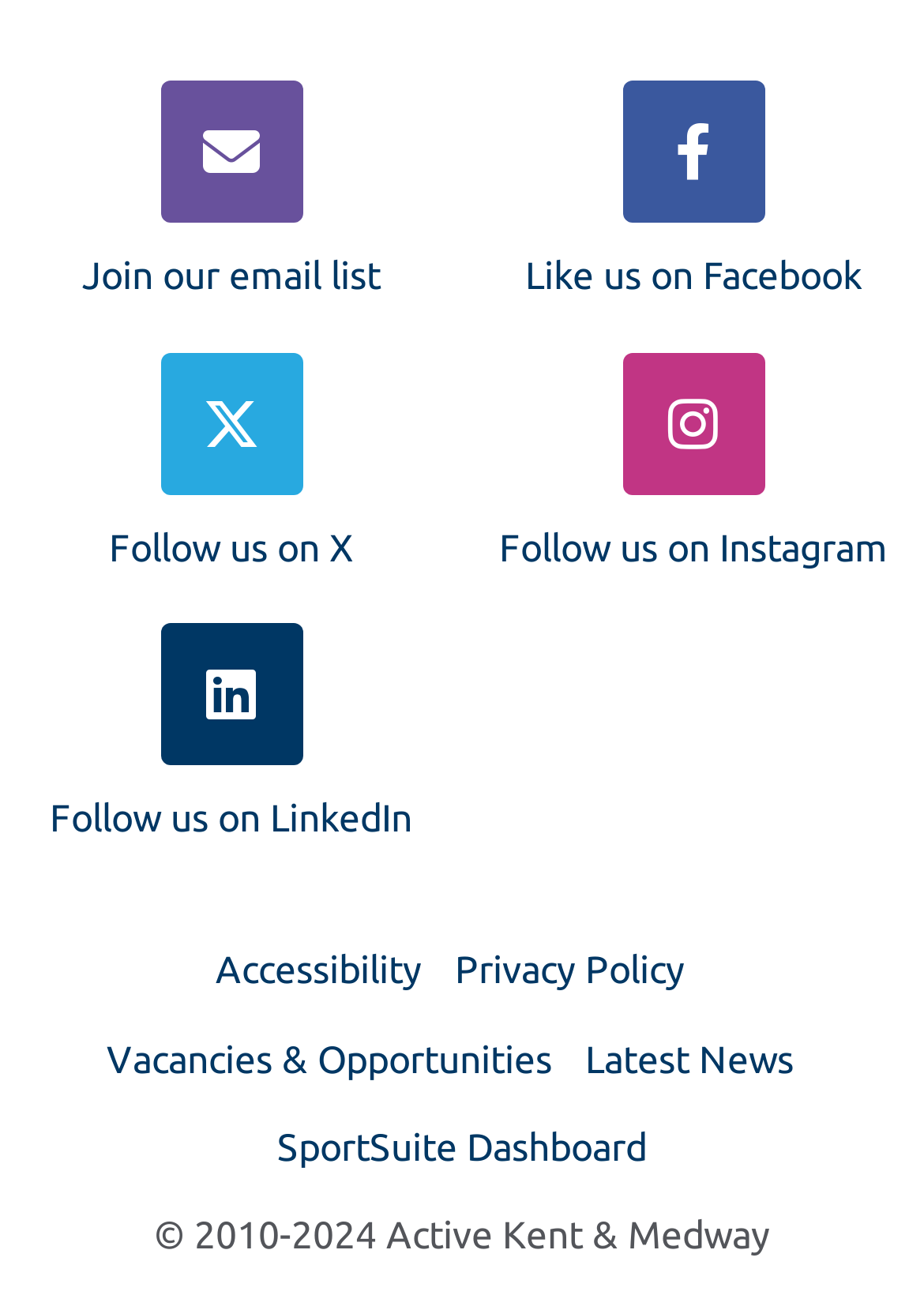Please provide a comprehensive answer to the question below using the information from the image: What is the purpose of the 'Accessibility' link?

The 'Accessibility' link is likely to provide information or resources related to accessibility, such as accessibility features or guidelines, to help users with disabilities navigate the website.